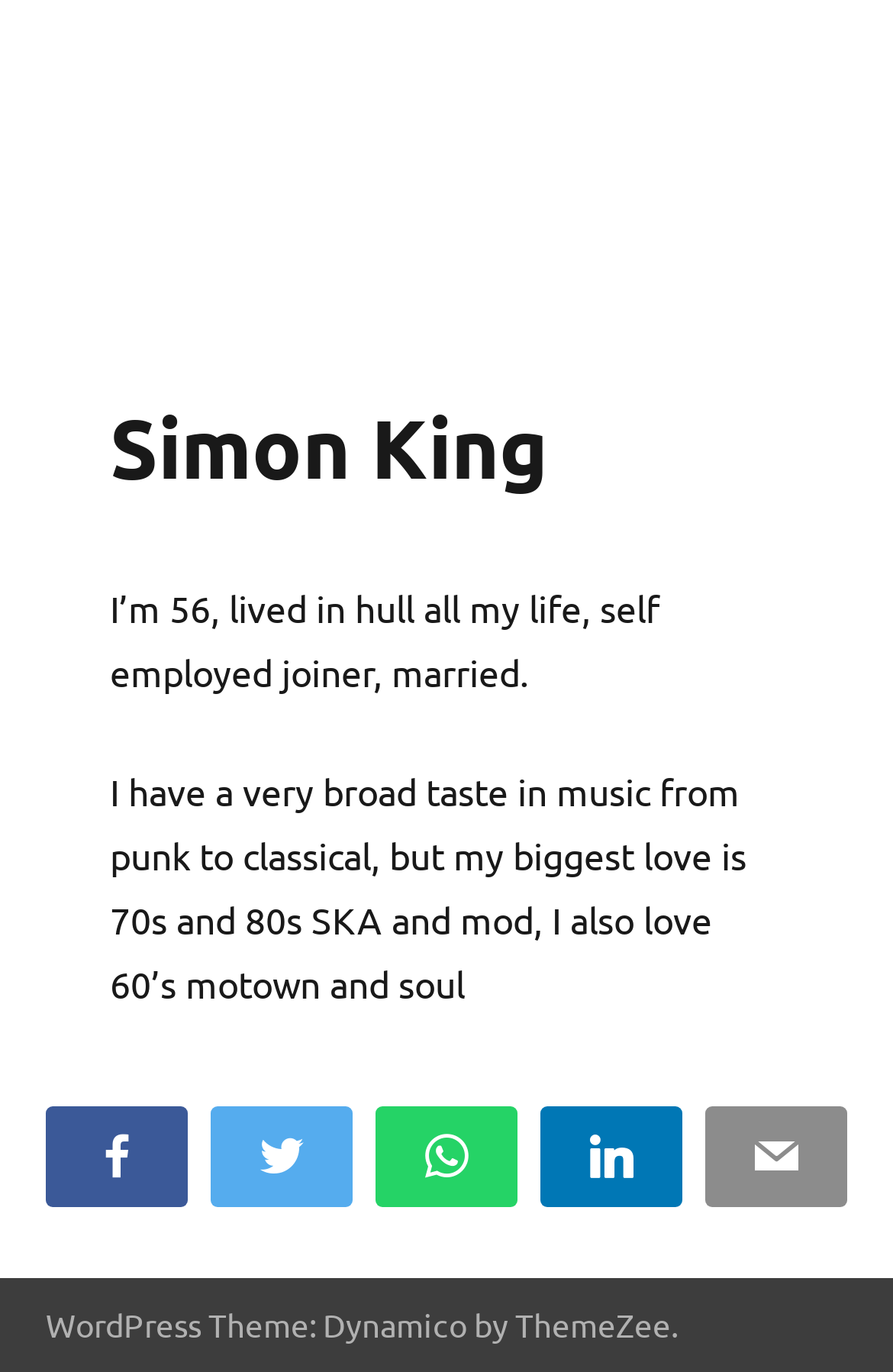What is the name of the person?
Please provide a comprehensive answer based on the contents of the image.

The name of the person is mentioned in the first StaticText element, which is 'Simon King'.